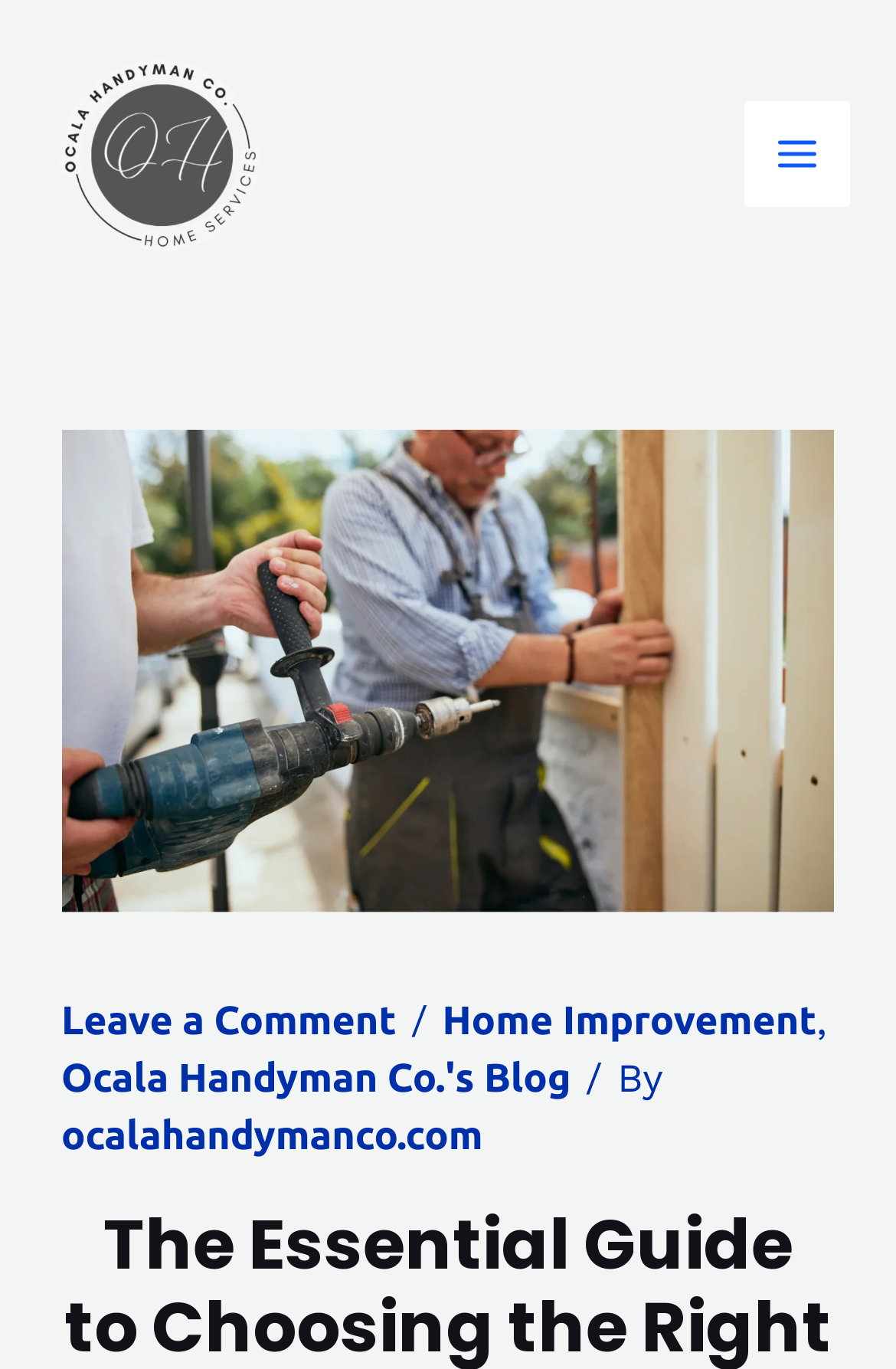What is the topic of the blog post?
From the screenshot, supply a one-word or short-phrase answer.

Fence